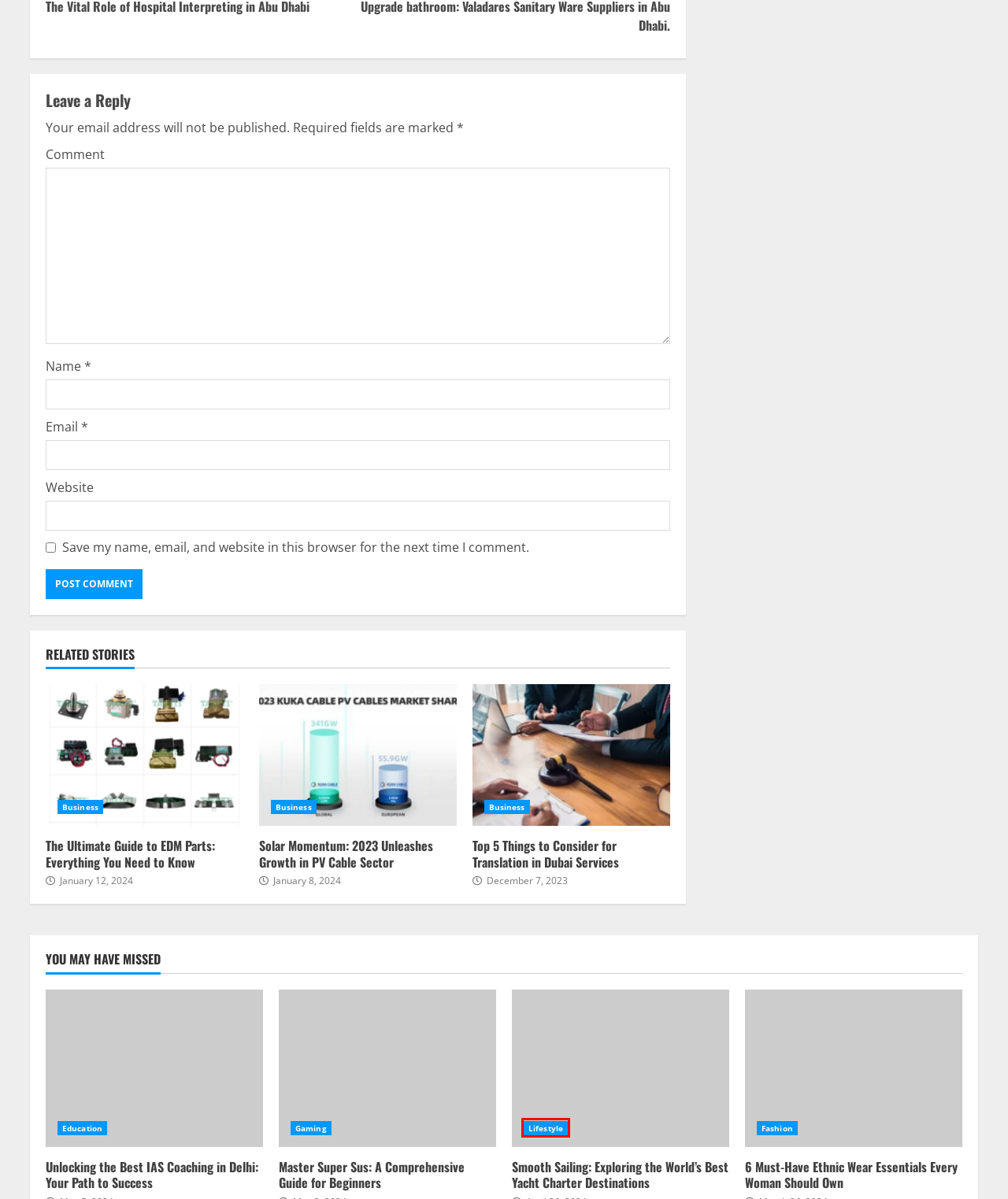Review the webpage screenshot provided, noting the red bounding box around a UI element. Choose the description that best matches the new webpage after clicking the element within the bounding box. The following are the options:
A. Smooth Sailing: Exploring the World’s Best Yacht Charter Destinations - News Next Today
B. Gaming - News Next Today
C. The Ultimate Guide to EDM Parts: Everything You Need to Know - News Next Today
D. Lifestyle - News Next Today
E. Top 5 Things to Consider for Translation in Dubai Services - News Next Today
F. Solar Momentum: 2023 Unleashes Growth in PV Cable Sector - News Next Today
G. 6 Must-Have Ethnic Wear Essentials Every Woman Should Own - News Next Today
H. Upgrade bathroom: Valadares Sanitary Ware Suppliers in Abu Dhabi. - News Next Today

D